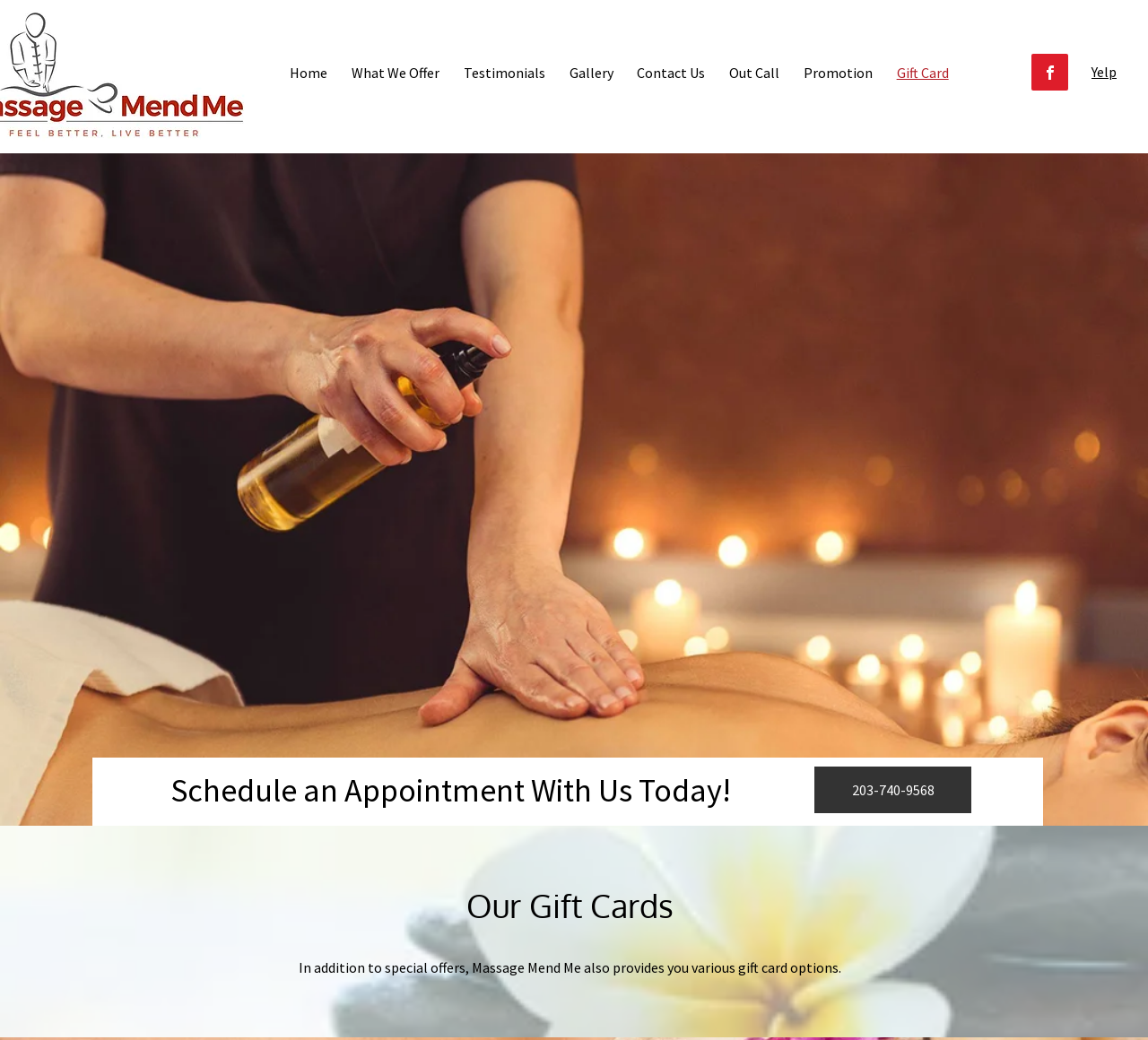Identify the bounding box coordinates of the region that needs to be clicked to carry out this instruction: "Call the phone number". Provide these coordinates as four float numbers ranging from 0 to 1, i.e., [left, top, right, bottom].

[0.709, 0.737, 0.846, 0.782]